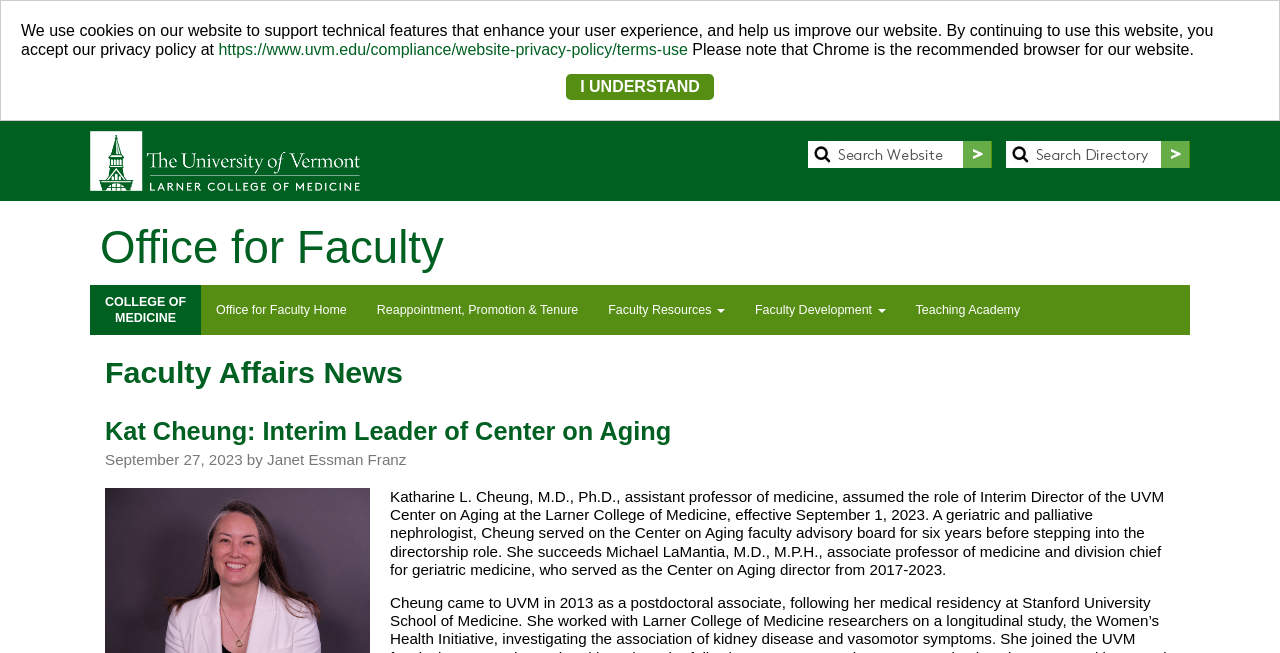Please specify the bounding box coordinates of the area that should be clicked to accomplish the following instruction: "Read about Faculty Affairs News". The coordinates should consist of four float numbers between 0 and 1, i.e., [left, top, right, bottom].

[0.082, 0.543, 0.918, 0.606]